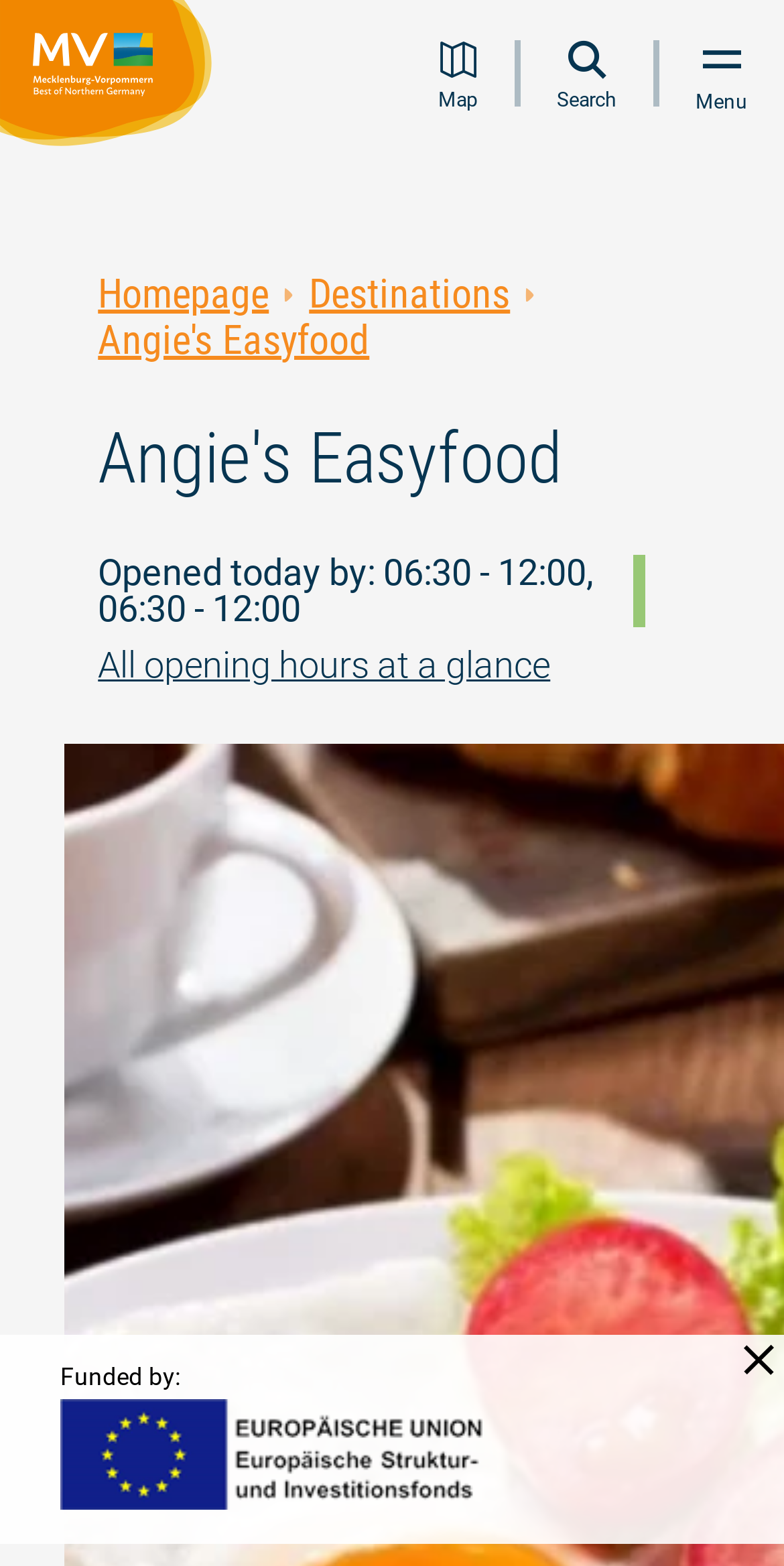Given the element description parent_node: Funded by: title="Close overlay", identify the bounding box coordinates for the UI element on the webpage screenshot. The format should be (top-left x, top-left y, bottom-right x, bottom-right y), with values between 0 and 1.

[0.936, 0.719, 1.0, 0.751]